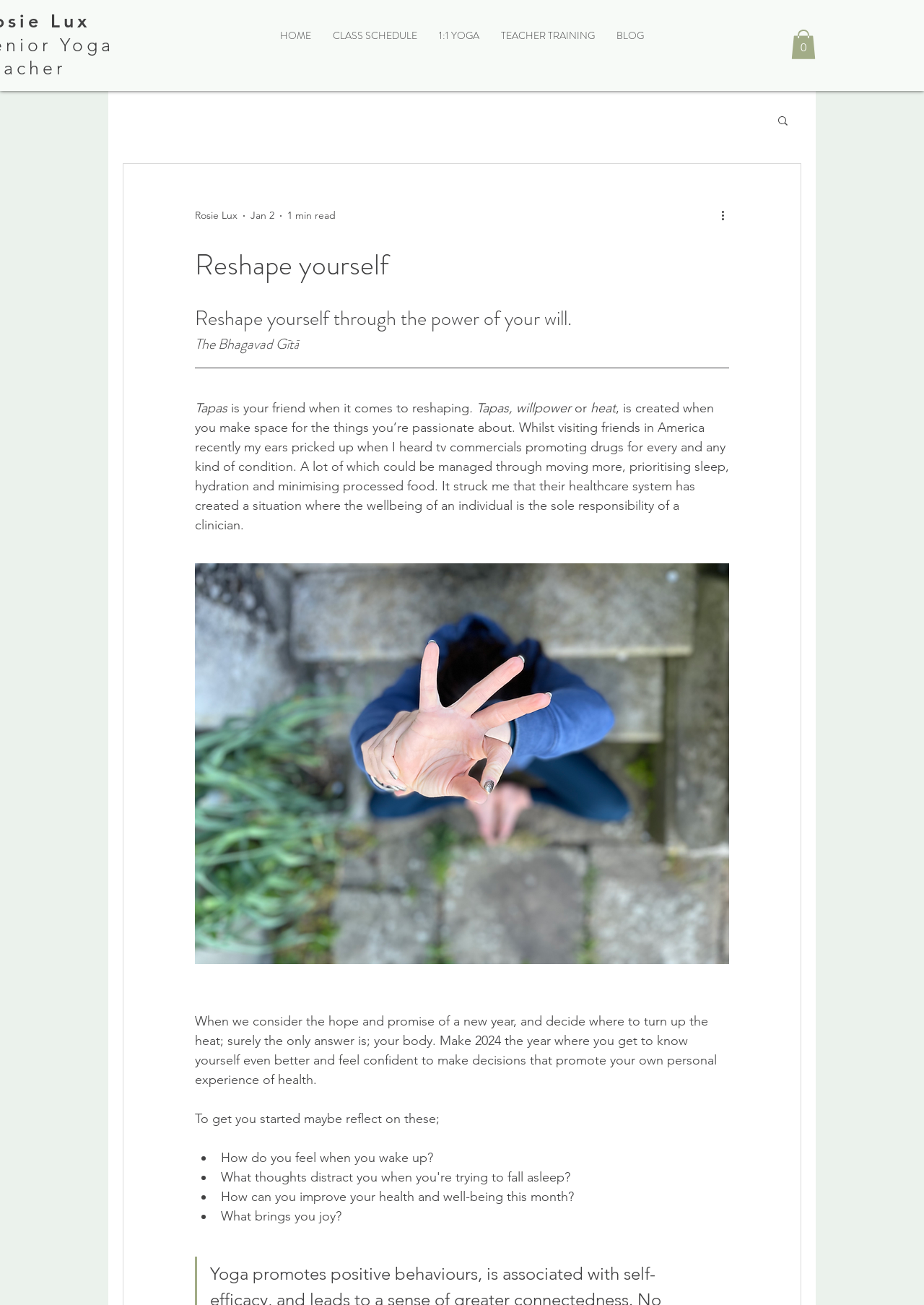Provide the bounding box coordinates for the UI element that is described by this text: "HOME". The coordinates should be in the form of four float numbers between 0 and 1: [left, top, right, bottom].

[0.291, 0.022, 0.348, 0.033]